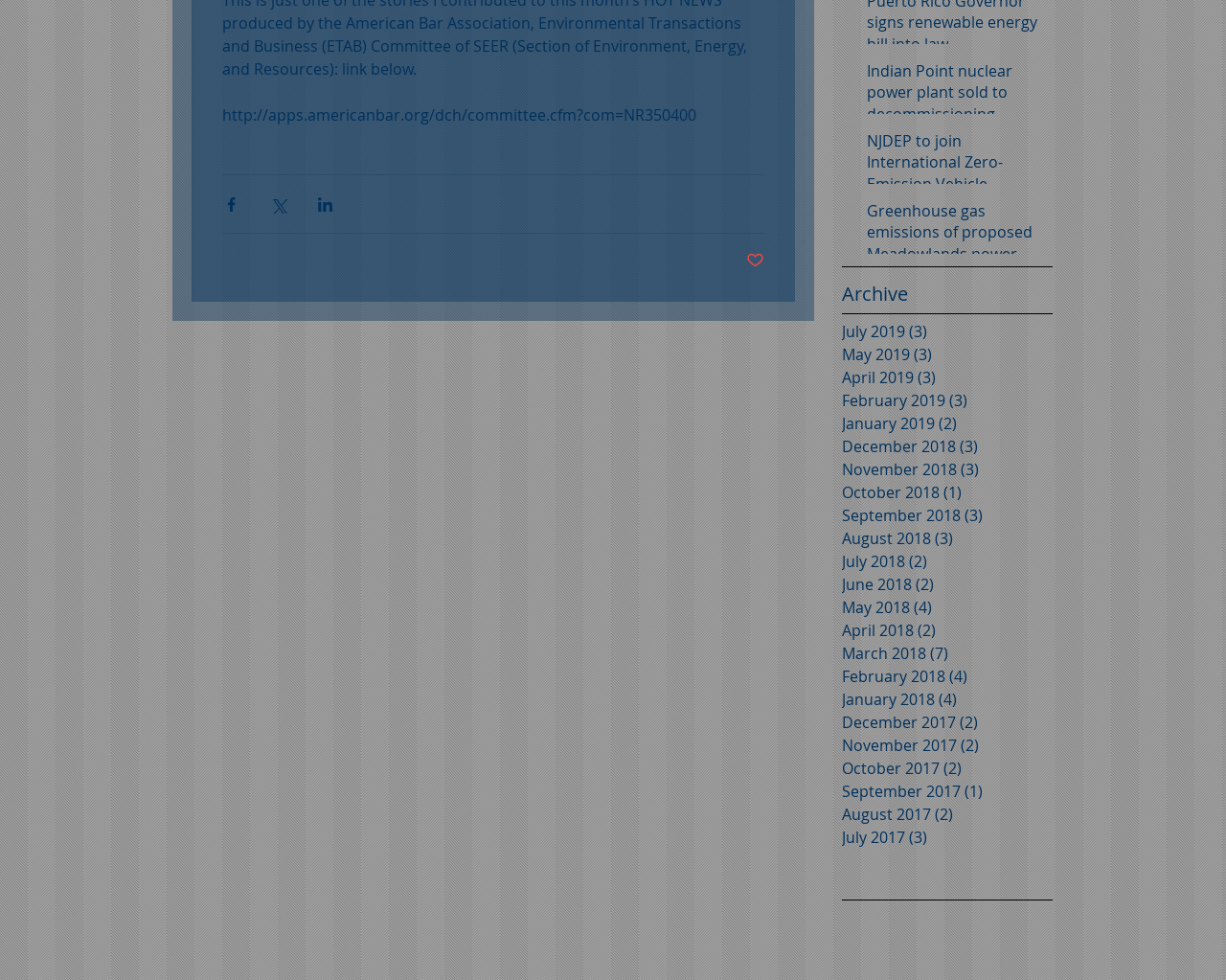Using the element description: "February 2018 (4) 4 posts", determine the bounding box coordinates. The coordinates should be in the format [left, top, right, bottom], with values between 0 and 1.

[0.687, 0.678, 0.851, 0.702]